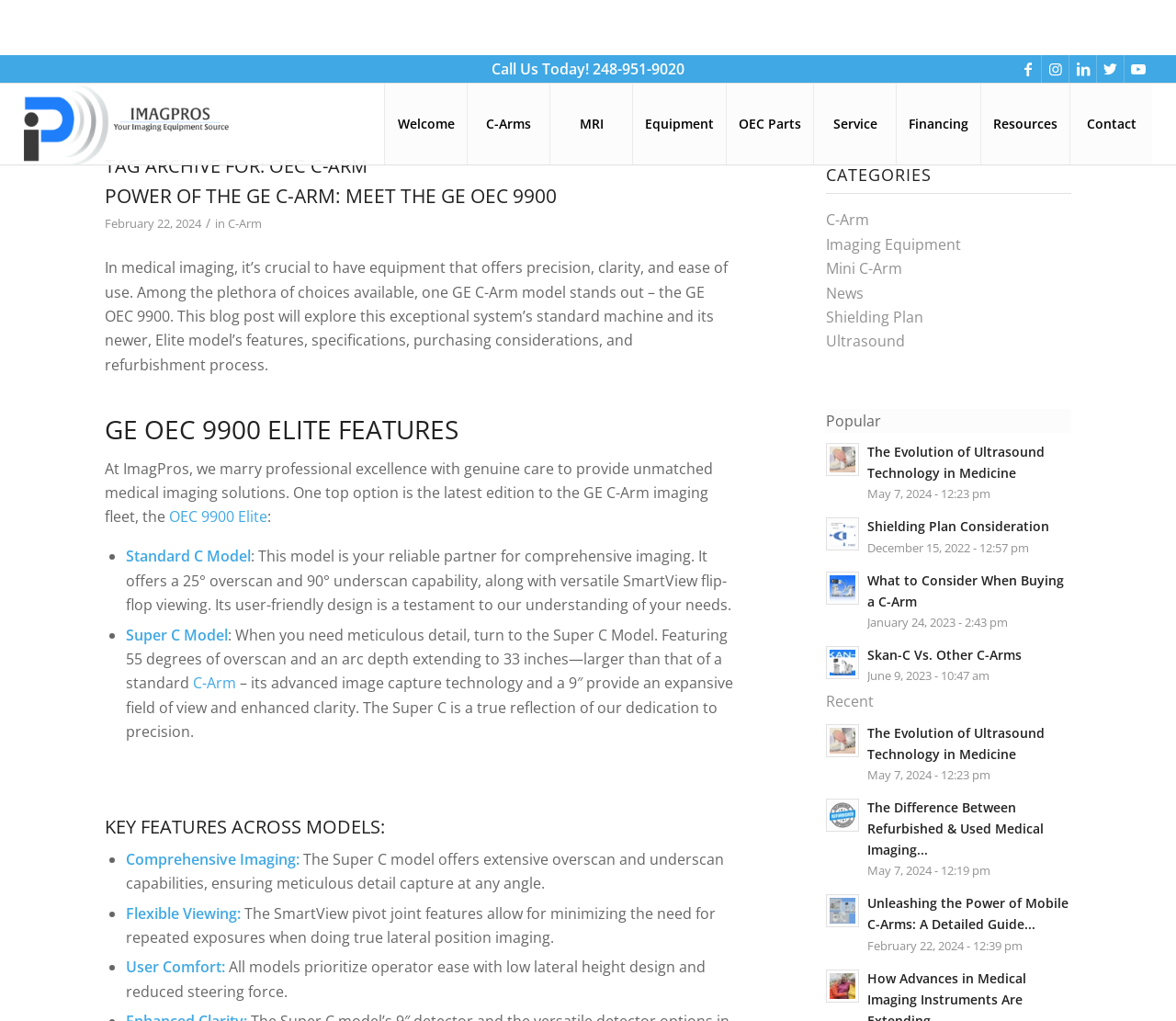What is the date of the latest article?
Using the image as a reference, give an elaborate response to the question.

The date of the latest article can be found at the bottom of the webpage, where the article 'The Evolution of Ultrasound Technology in Medicine' is listed. The date is mentioned as 'May 7, 2024 - 12:23 pm'.